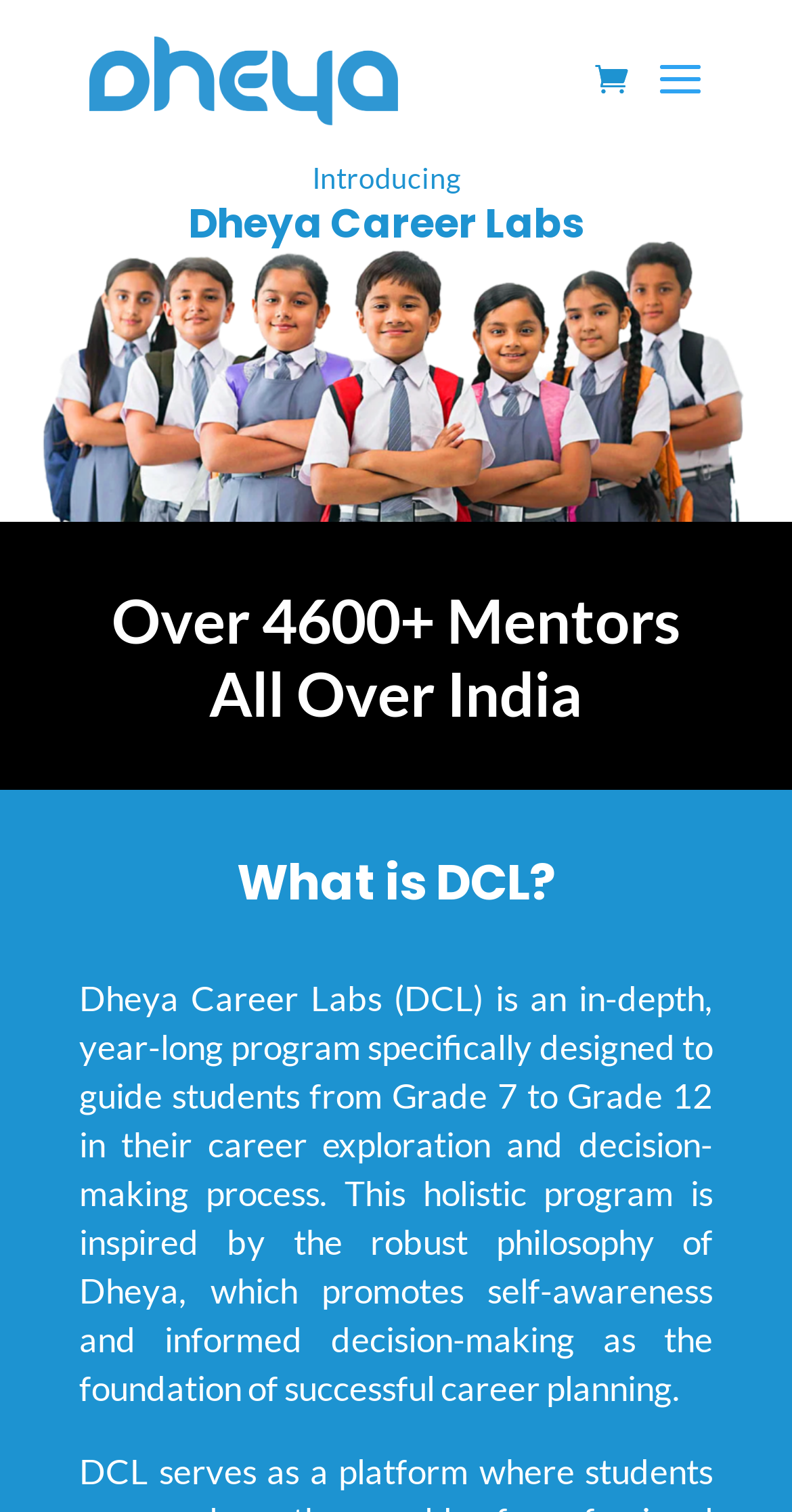What is the purpose of Dheya Career Labs?
Make sure to answer the question with a detailed and comprehensive explanation.

I found the answer by looking at the heading element with the text 'What is DCL?' and the corresponding StaticText element with the description of Dheya Career Labs, which explains that the program is designed to guide students from Grade 7 to Grade 12 in their career exploration and decision-making process.